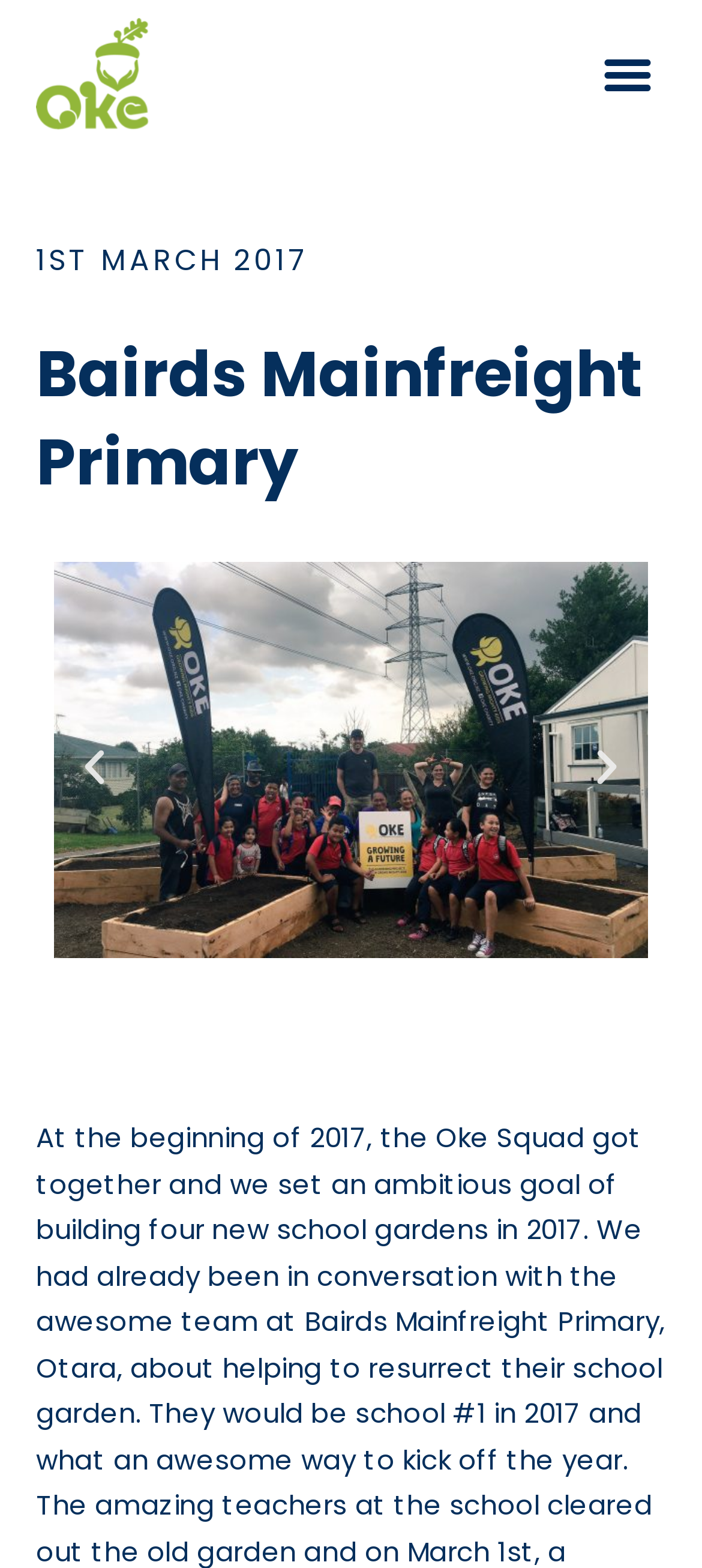Identify the bounding box coordinates for the UI element mentioned here: "February 2015". Provide the coordinates as four float values between 0 and 1, i.e., [left, top, right, bottom].

None